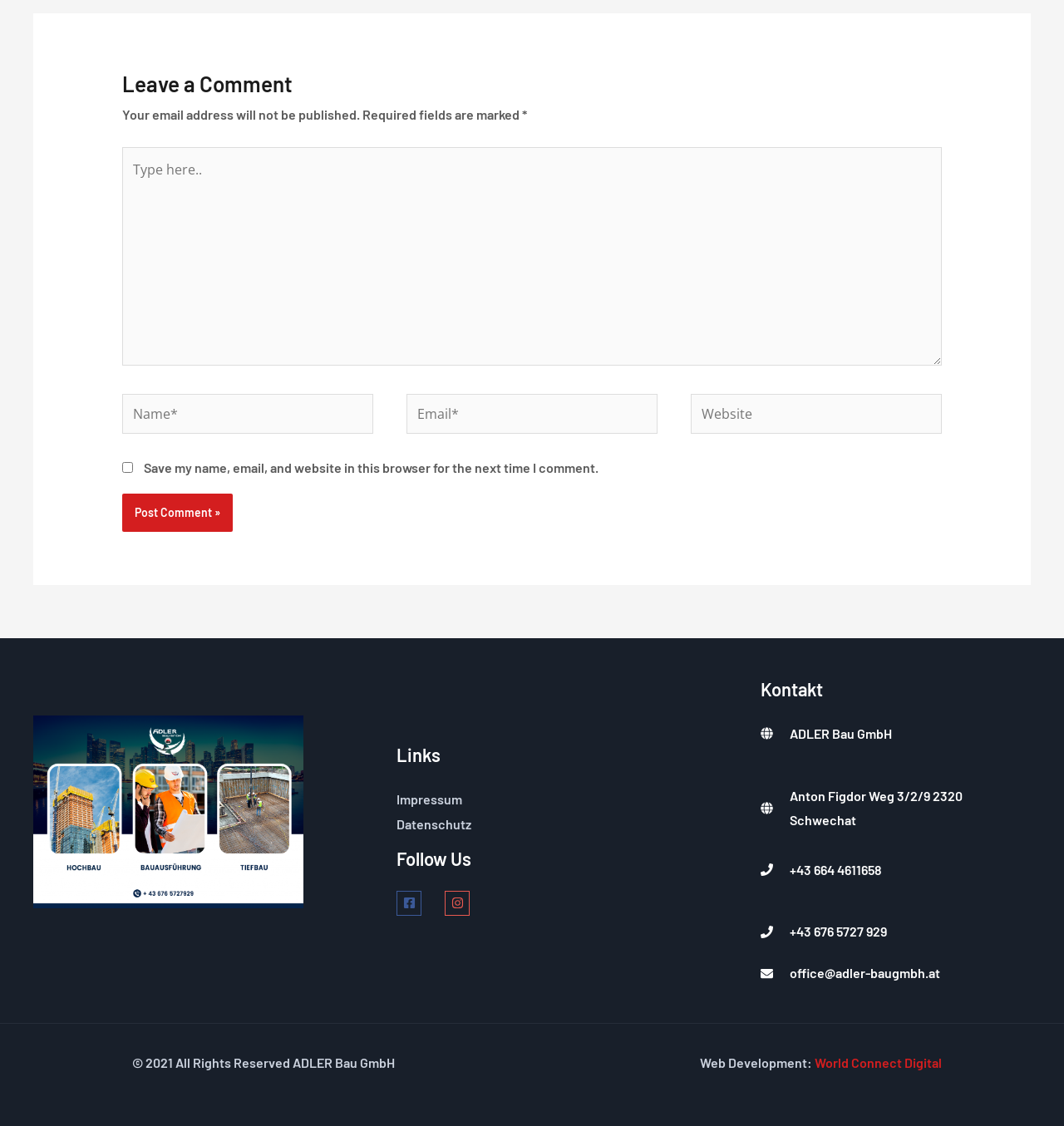Based on the image, please elaborate on the answer to the following question:
What is the required information to post a comment?

The comment form has three fields: Name, Email, and Website. The Name and Email fields are marked with an asterisk, indicating that they are required fields to post a comment.